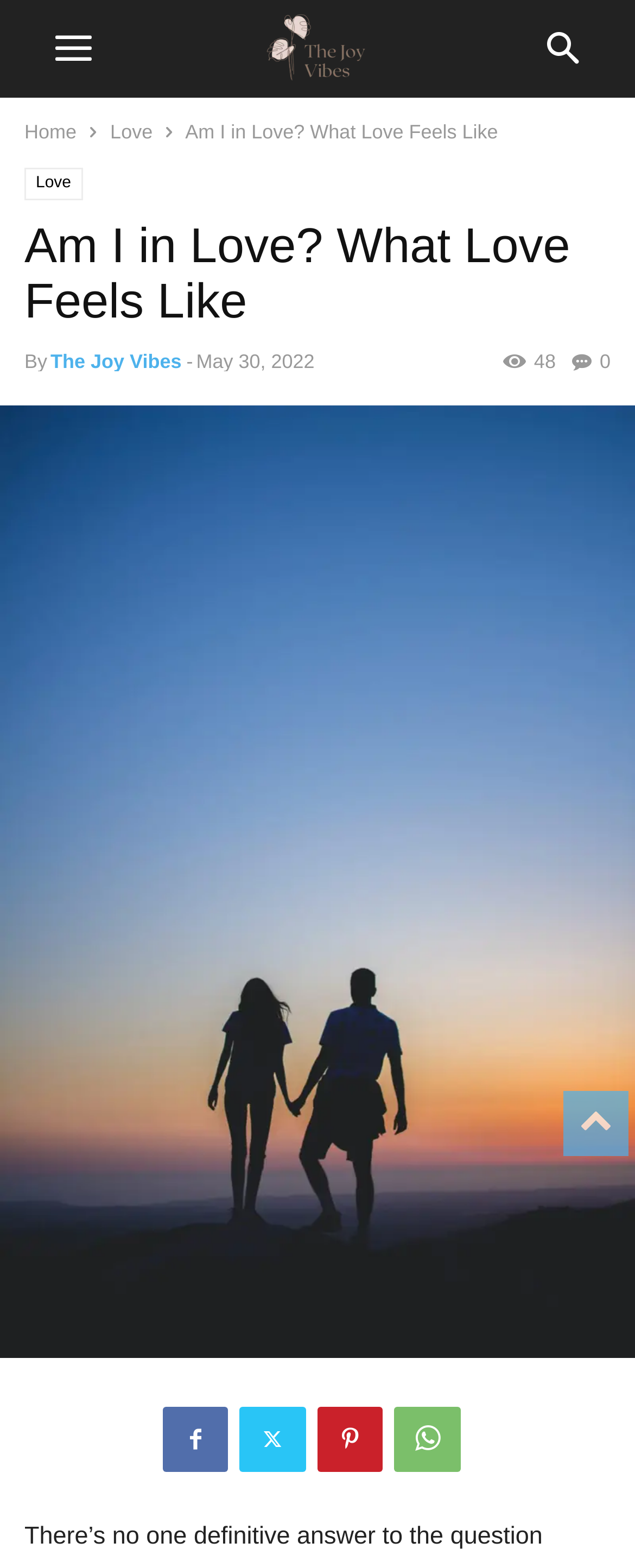Please pinpoint the bounding box coordinates for the region I should click to adhere to this instruction: "Go to the Home page".

None